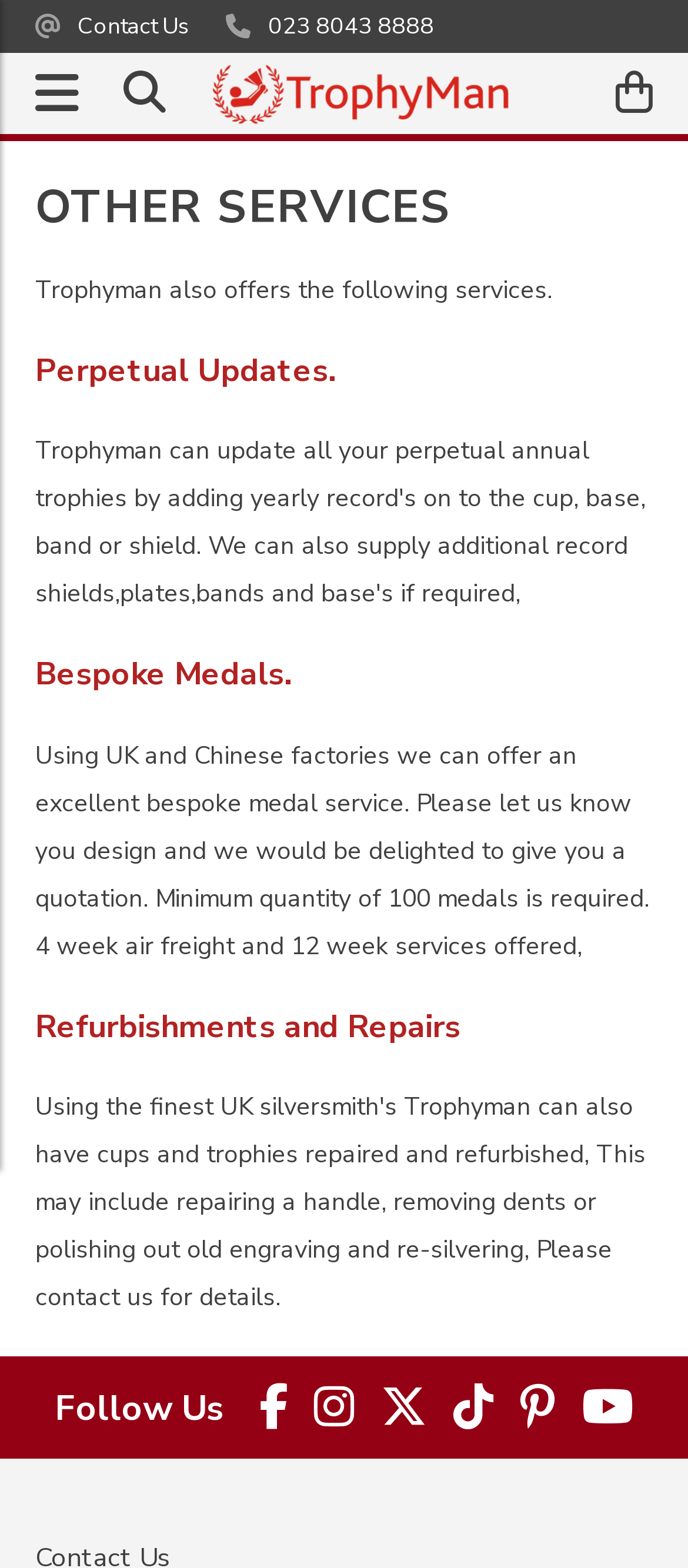Can you show the bounding box coordinates of the region to click on to complete the task described in the instruction: "Click the Contact Us link"?

[0.113, 0.007, 0.277, 0.027]